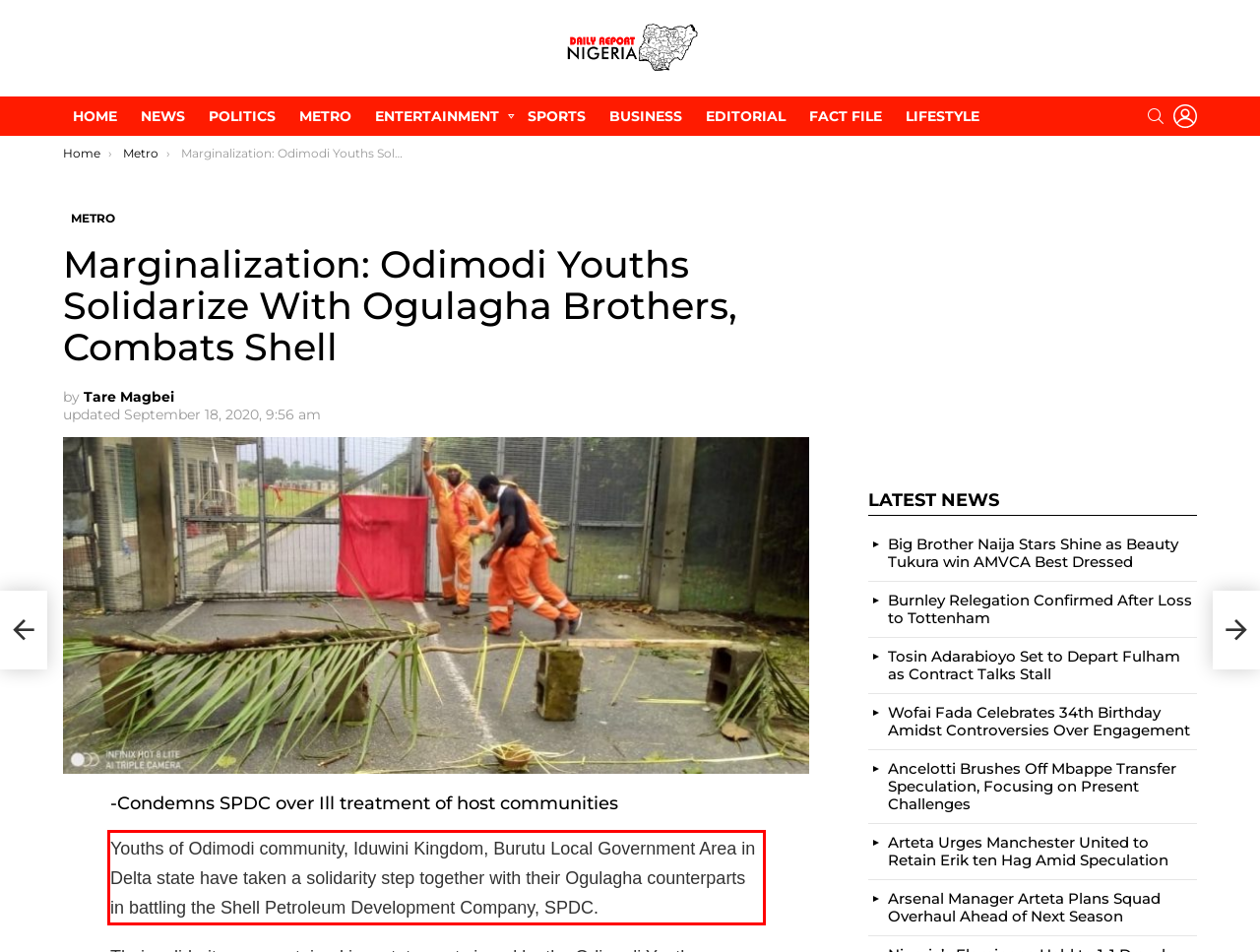Please extract the text content within the red bounding box on the webpage screenshot using OCR.

Youths of Odimodi community, Iduwini Kingdom, Burutu Local Government Area in Delta state have taken a solidarity step together with their Ogulagha counterparts in battling the Shell Petroleum Development Company, SPDC.